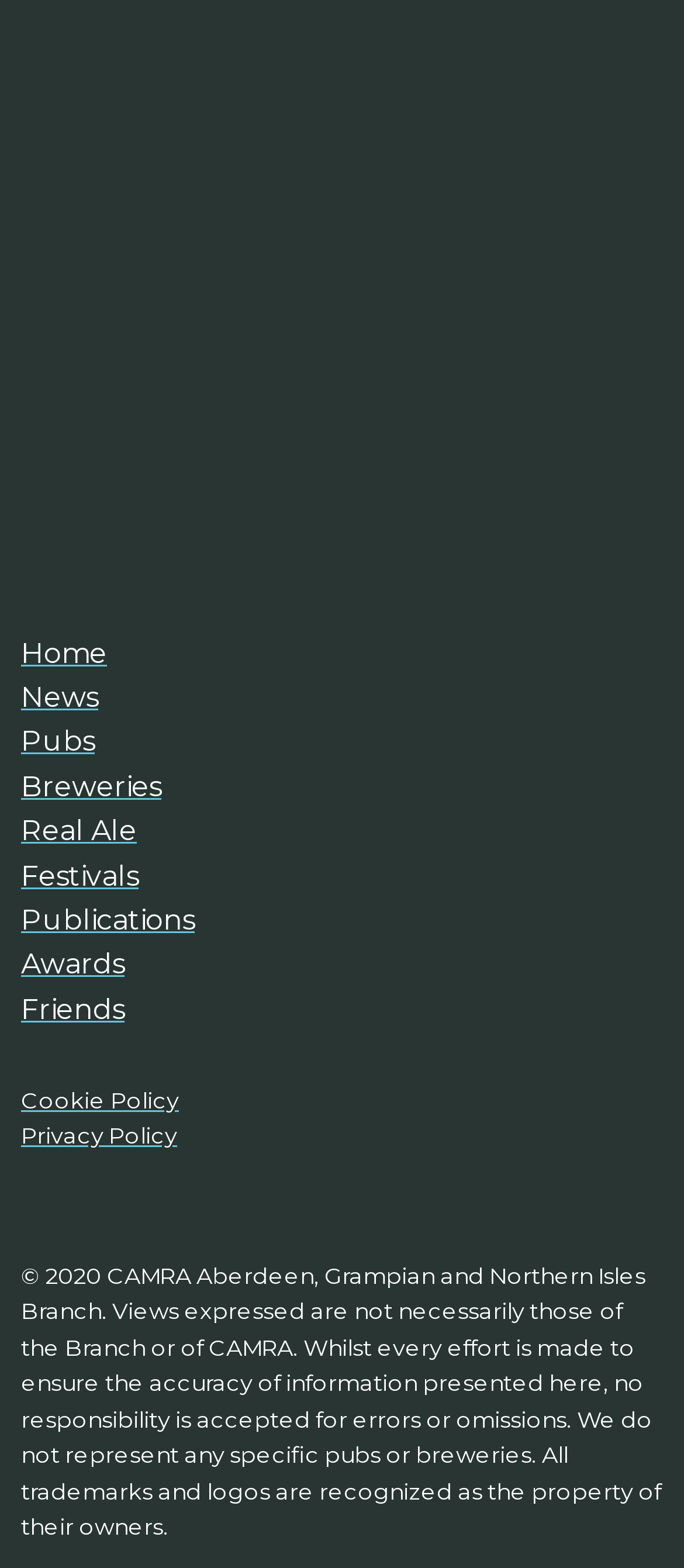What is the purpose of the 'Pub of the Year' link?
Please describe in detail the information shown in the image to answer the question.

The 'Pub of the Year' link is likely a nomination form or a page that allows users to submit their favorite pub for an award, as indicated by the adjacent text 'Does your favourite pub get the recognition it deserves? Tell us about it.'